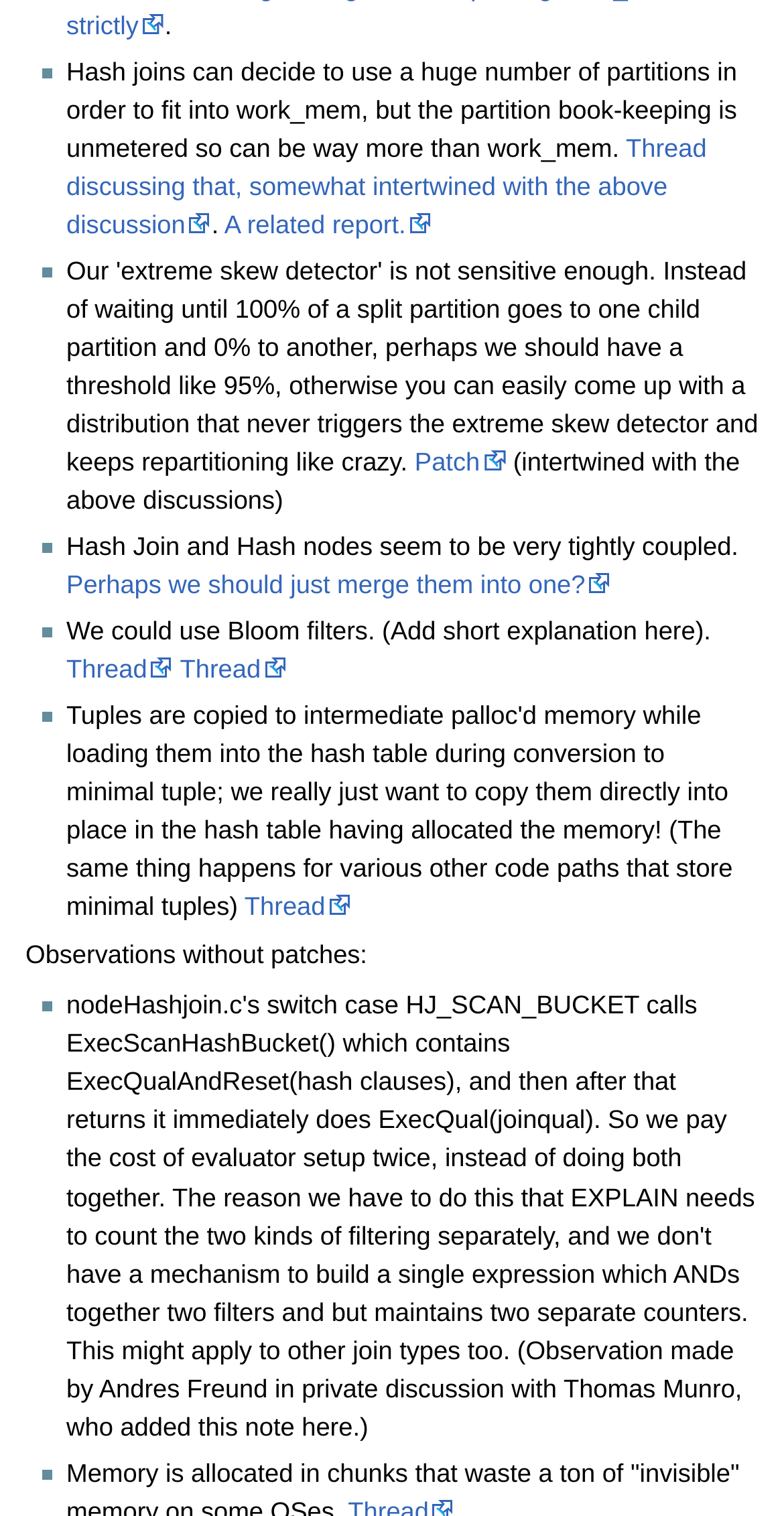Identify the bounding box coordinates for the UI element described by the following text: "parent_node: SALE". Provide the coordinates as four float numbers between 0 and 1, in the format [left, top, right, bottom].

None